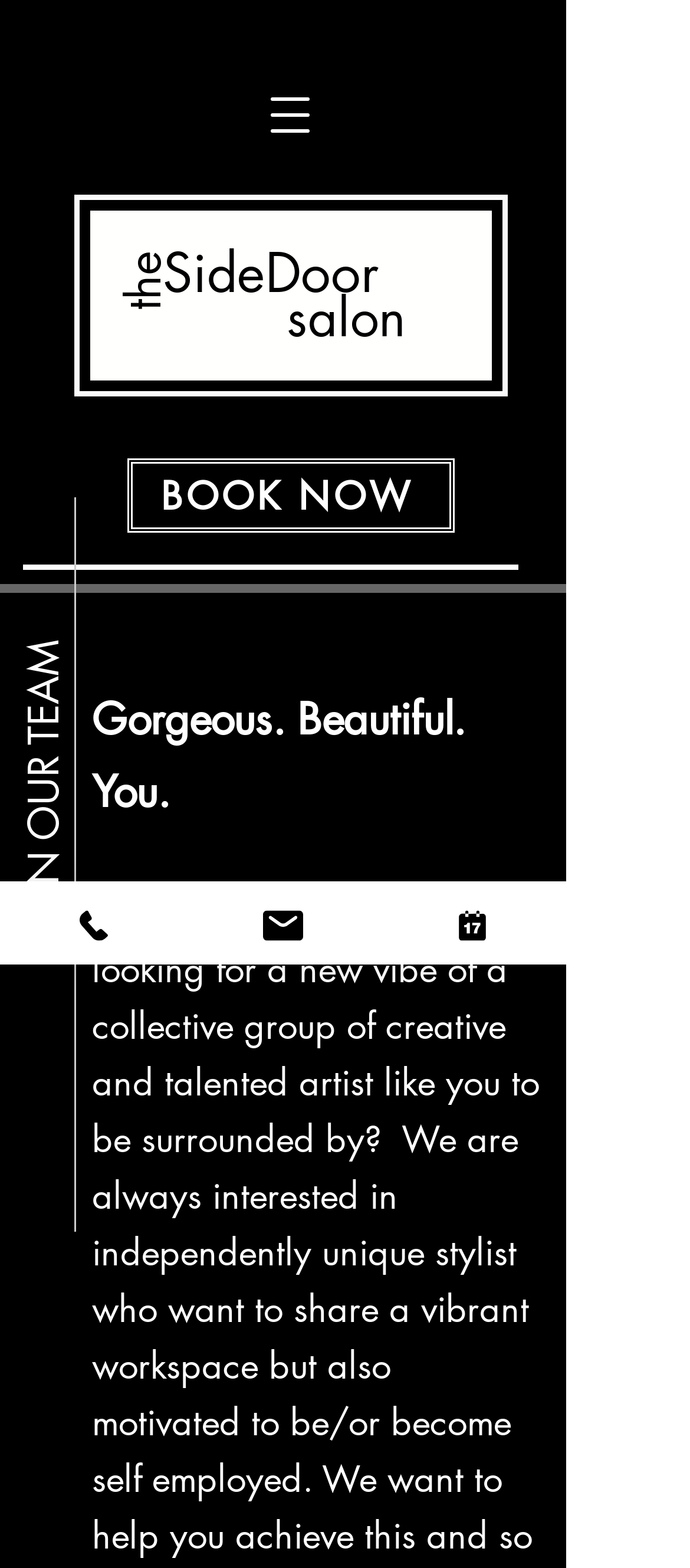Offer a detailed explanation of the webpage layout and contents.

The webpage is about careers at Venice Sol, a salon. At the top, there is a prominent "BOOK NOW" link. Below it, there are three headings in a row, "the", "SideDoor", and "salon", which seem to be the title of the page. 

To the right of the title, there is a button to open a navigation menu. When the menu is opened, it displays a poetic phrase "Gorgeous. Beautiful. You." in three separate lines. 

Further down, there is a prominent heading "JOIN OUR TEAM" on the left side of the page. Below it, there are three links, "Phone", "Email", and "Custom Action", each accompanied by an image, likely an icon. These links are positioned horizontally across the page, with "Phone" on the left, "Email" in the middle, and "Custom Action" on the right.